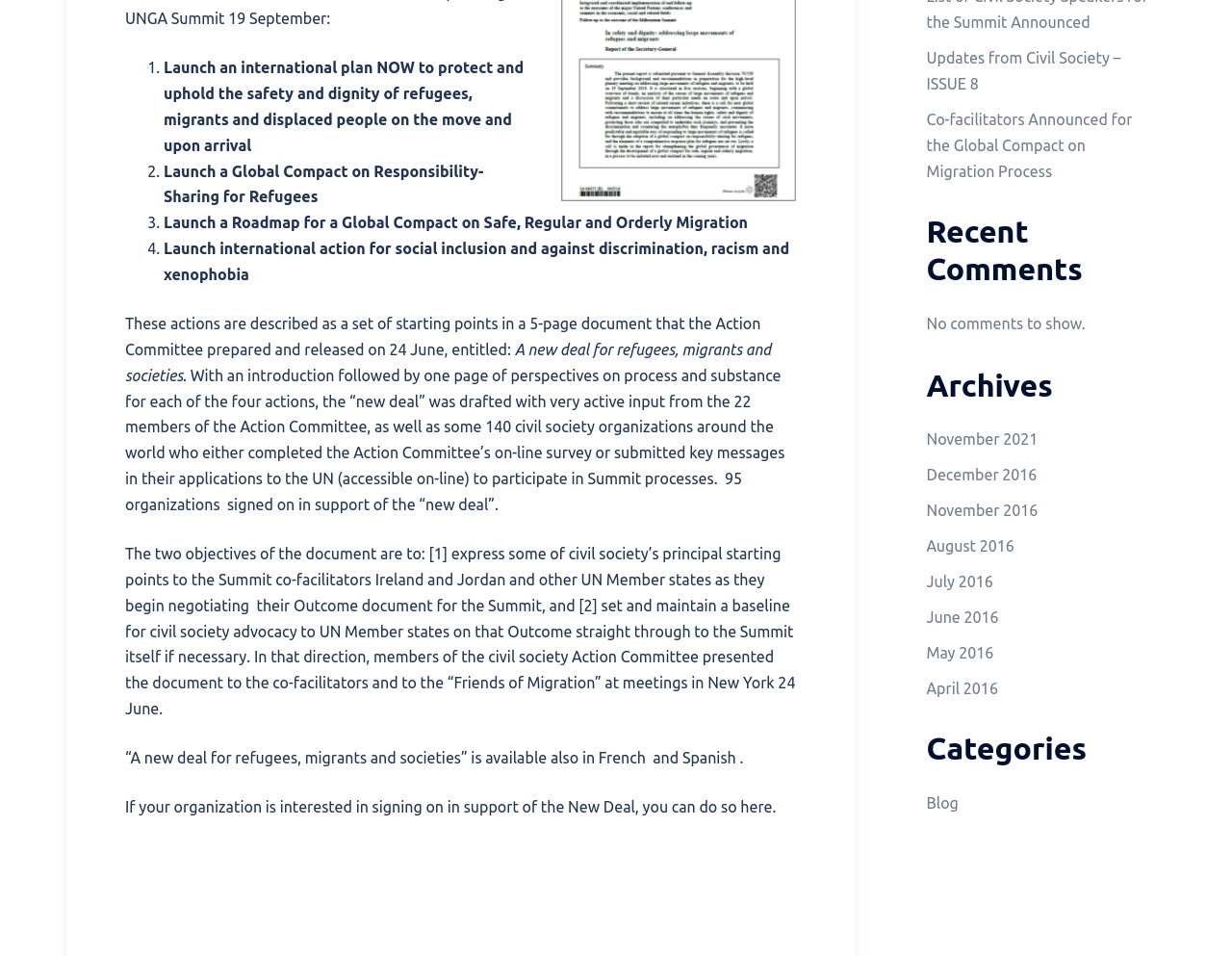Please specify the bounding box coordinates in the format (top-left x, top-left y, bottom-right x, bottom-right y), with all values as floating point numbers between 0 and 1. Identify the bounding box of the UI element described by: Blog

[0.752, 0.831, 0.778, 0.849]